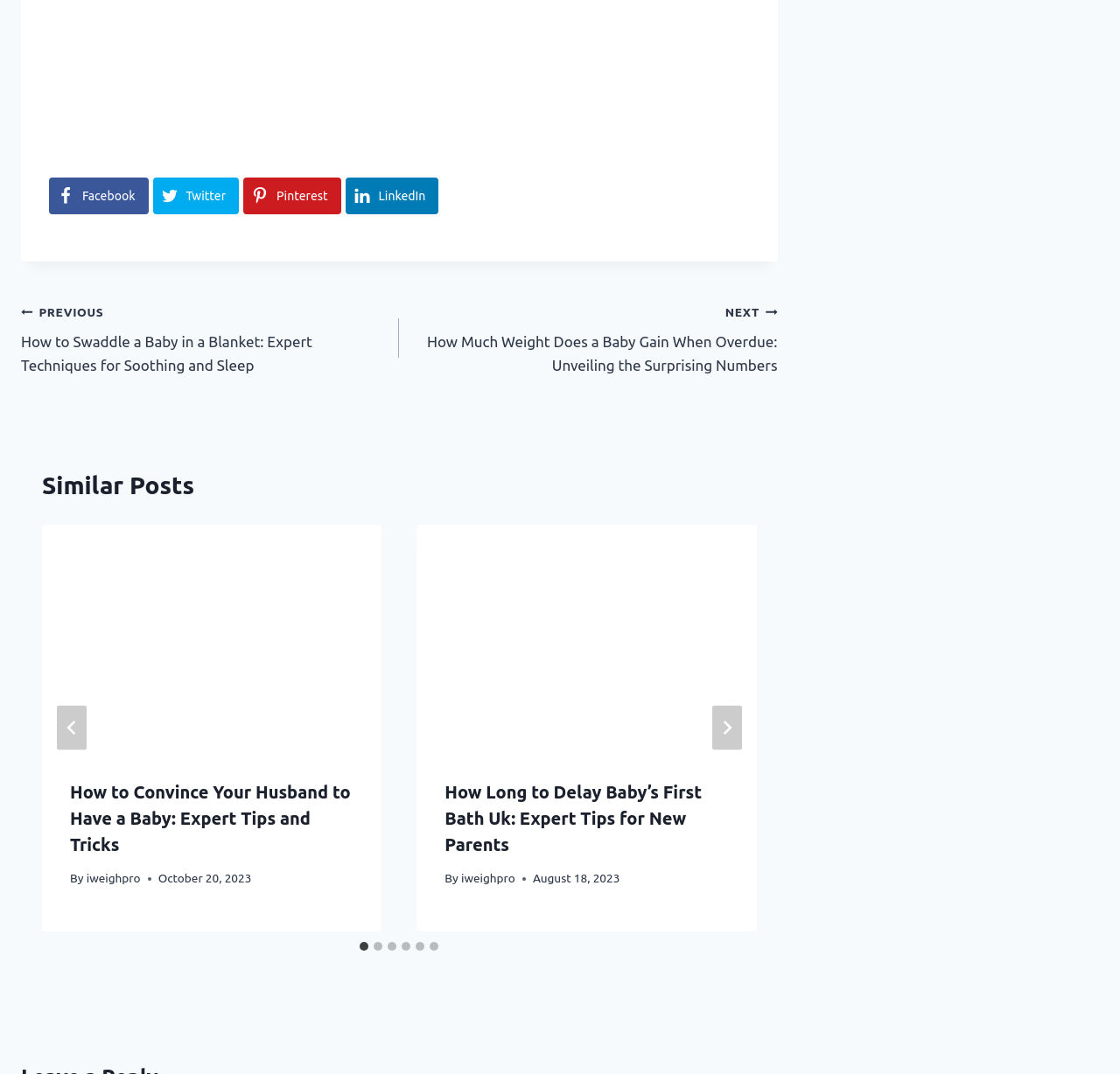Given the element description, predict the bounding box coordinates in the format (top-left x, top-left y, bottom-right x, bottom-right y). Make sure all values are between 0 and 1. Here is the element description: aria-label="Go to last slide"

[0.051, 0.658, 0.077, 0.699]